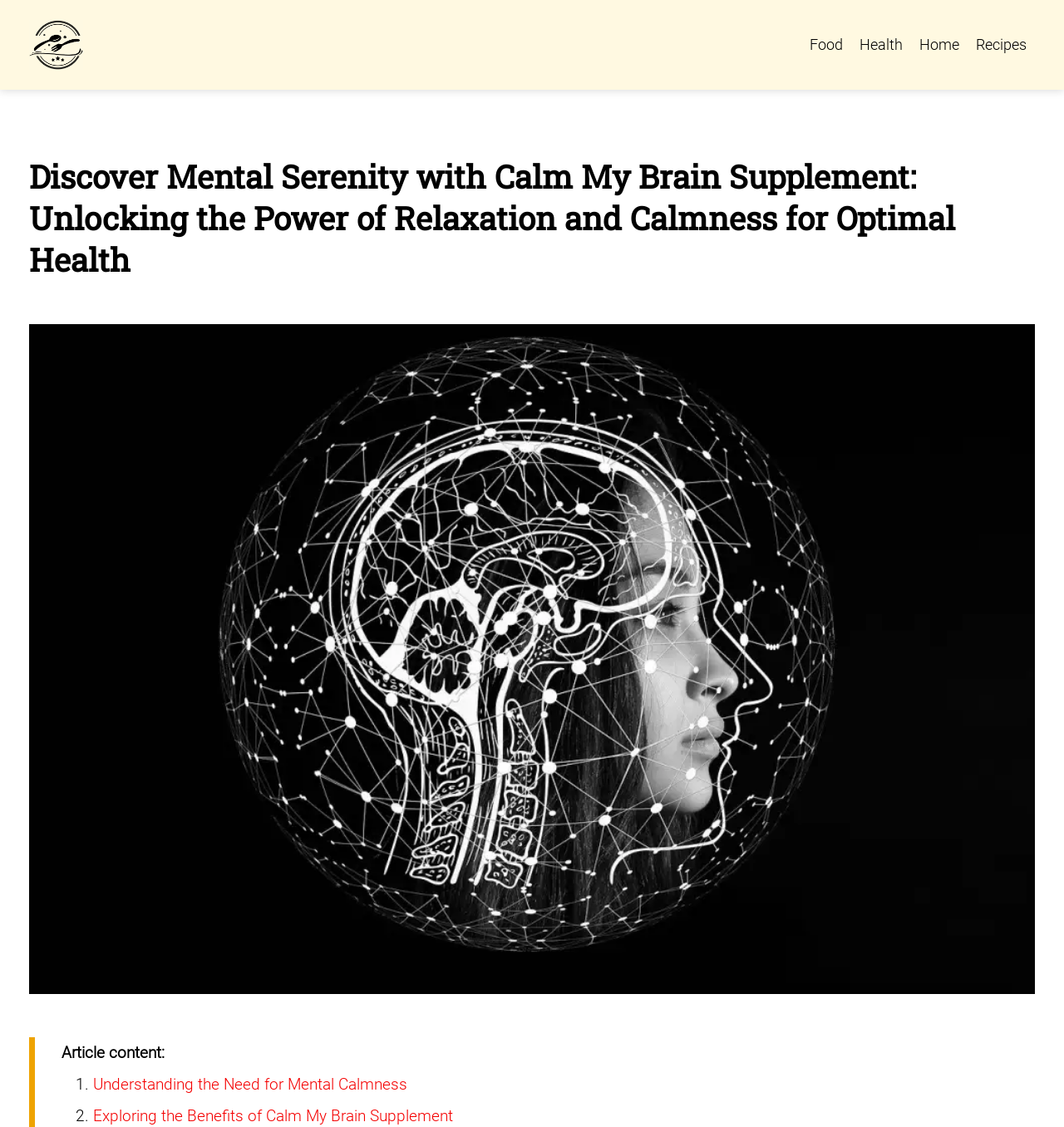Give a concise answer of one word or phrase to the question: 
What is the name of the supplement?

Calm My Brain